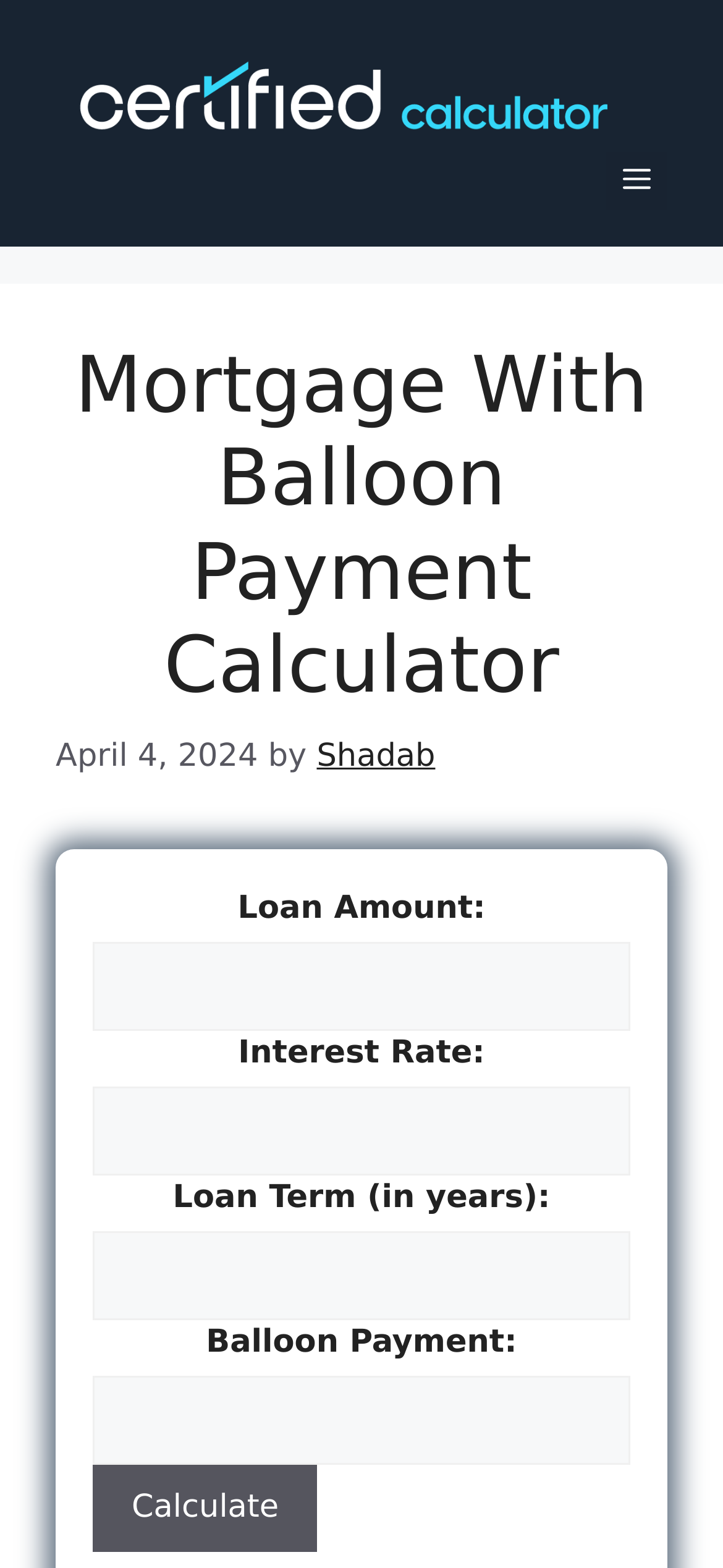How many input fields are there?
Using the image as a reference, answer the question with a short word or phrase.

4